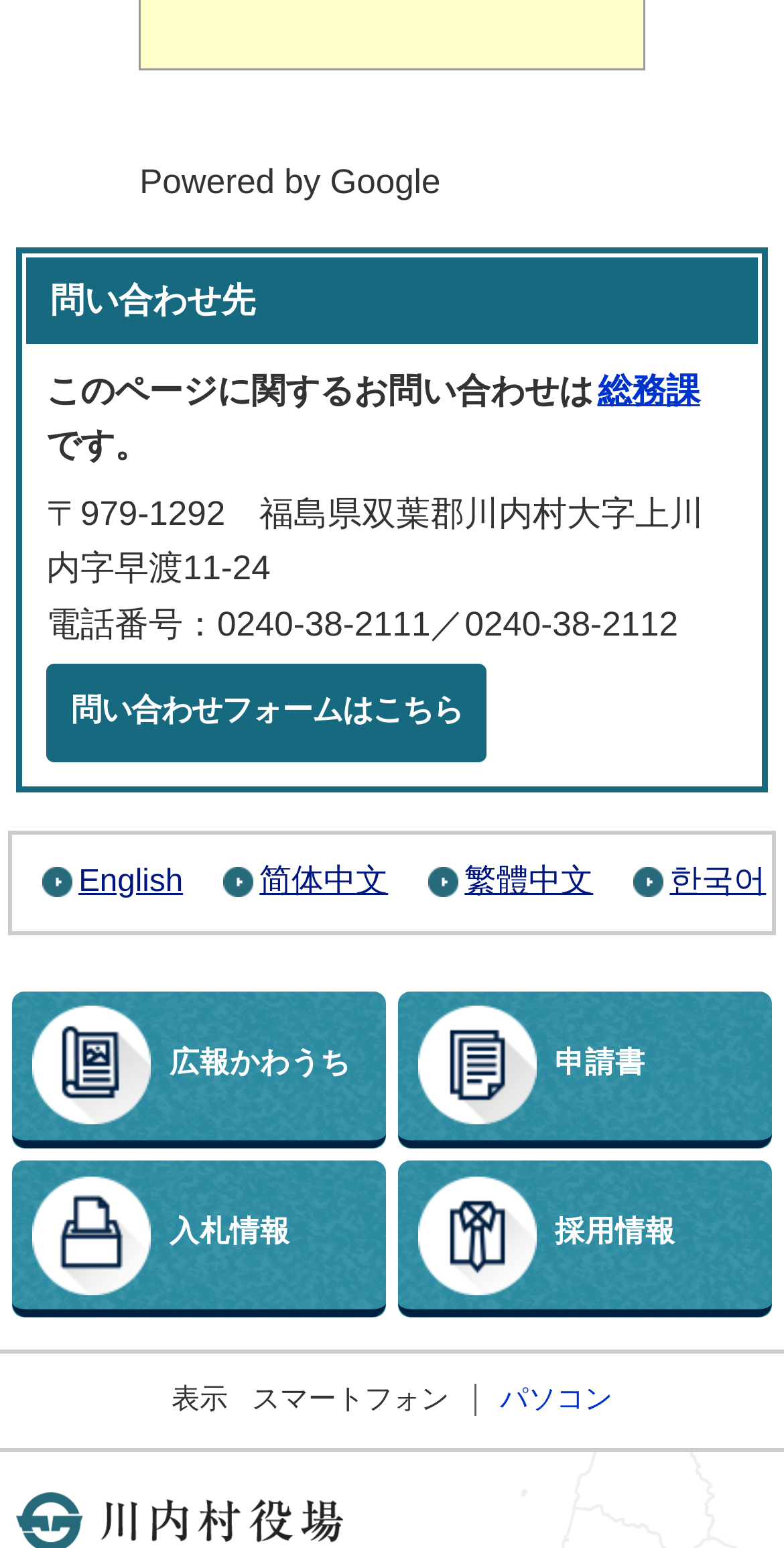Locate the bounding box of the UI element described by: "総務課" in the given webpage screenshot.

[0.762, 0.24, 0.893, 0.265]